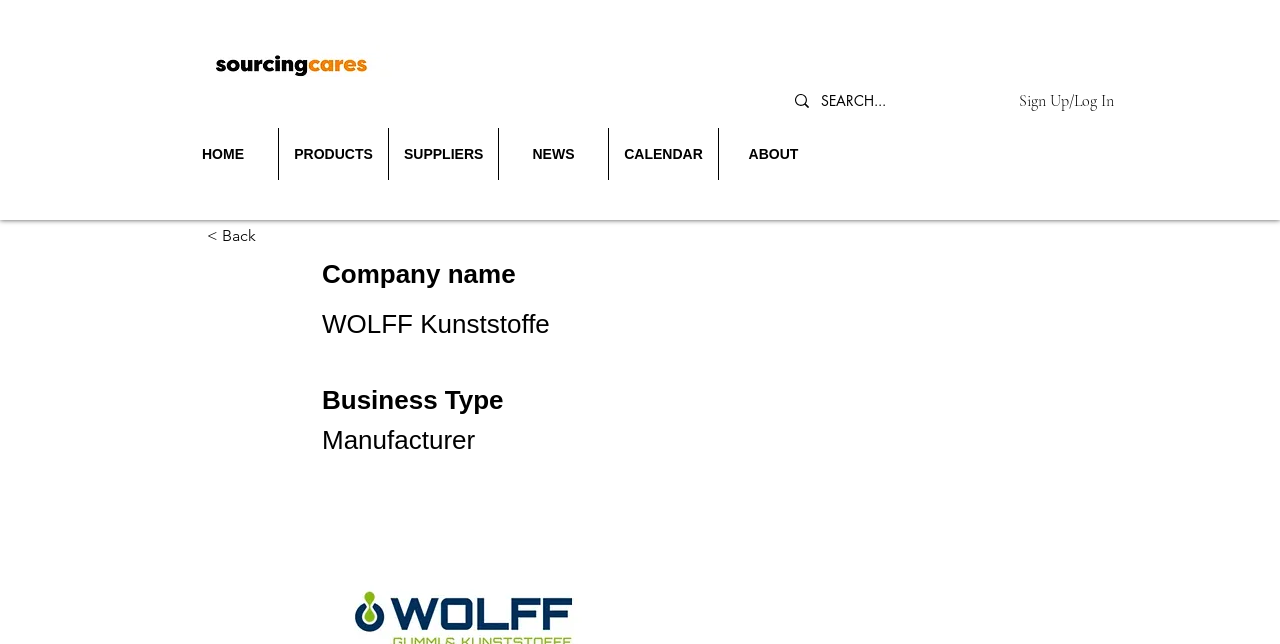Given the element description, predict the bounding box coordinates in the format (top-left x, top-left y, bottom-right x, bottom-right y), using floating point numbers between 0 and 1: < Back

[0.162, 0.336, 0.248, 0.399]